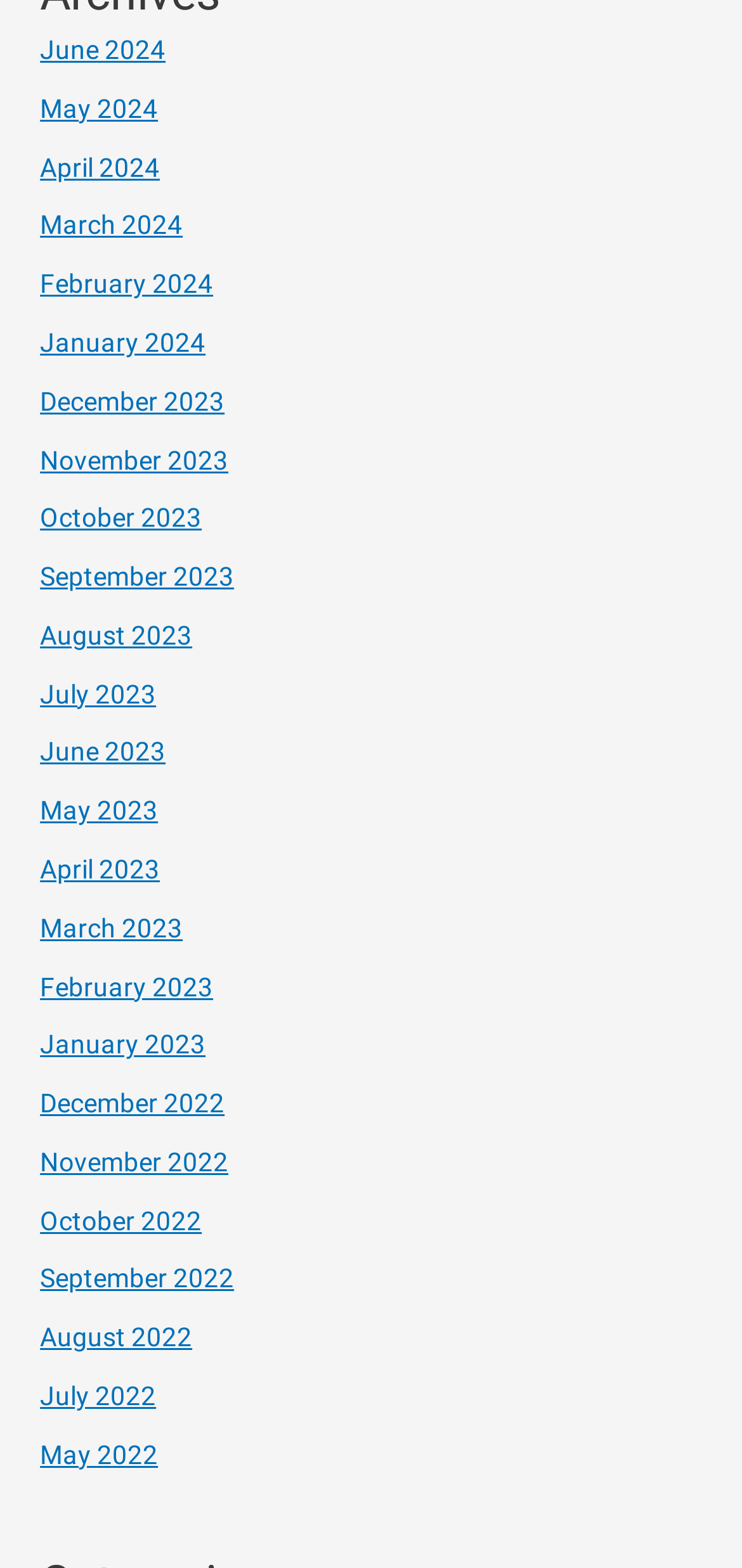Pinpoint the bounding box coordinates of the element to be clicked to execute the instruction: "check August 2022".

[0.054, 0.843, 0.259, 0.862]